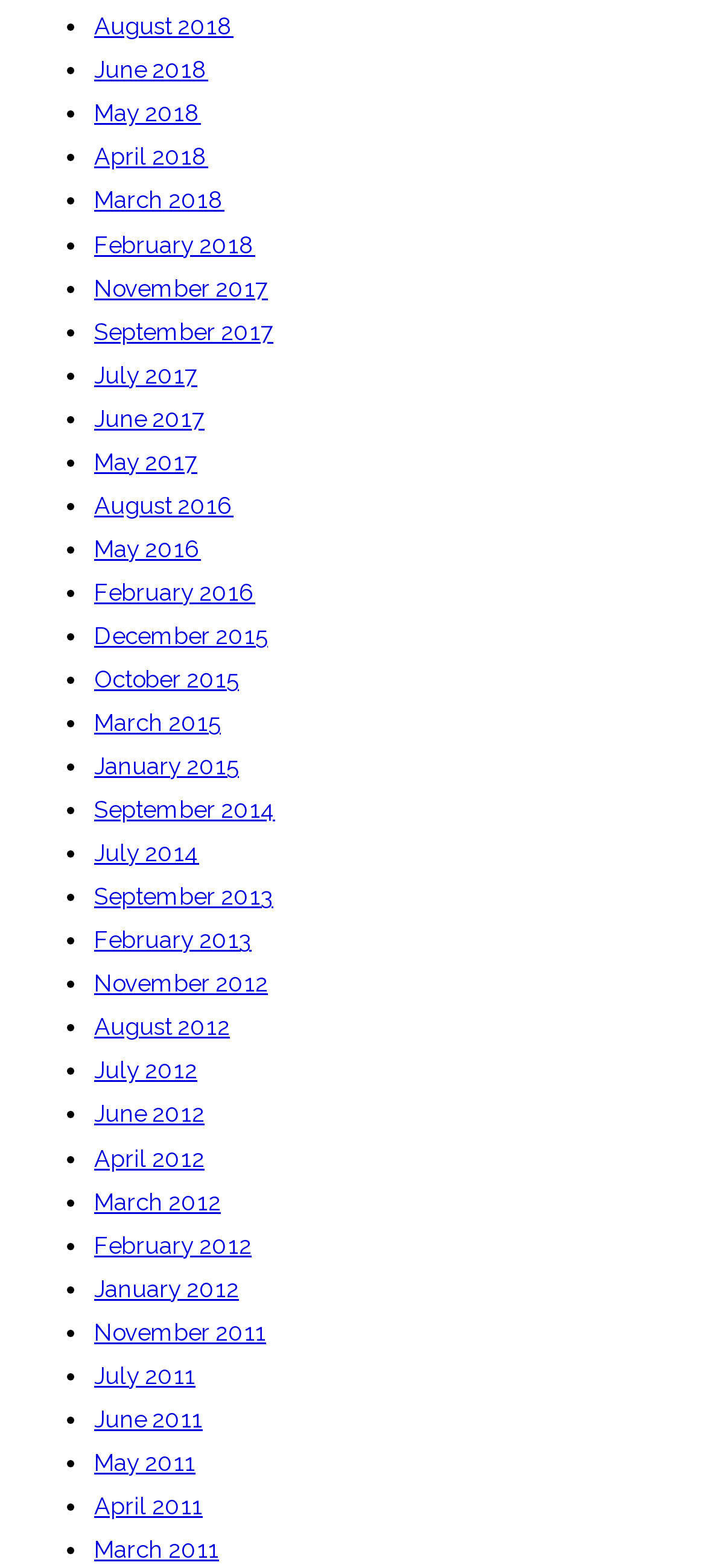Extract the bounding box coordinates of the UI element described by: "April 2018". The coordinates should include four float numbers ranging from 0 to 1, e.g., [left, top, right, bottom].

[0.133, 0.089, 0.295, 0.113]